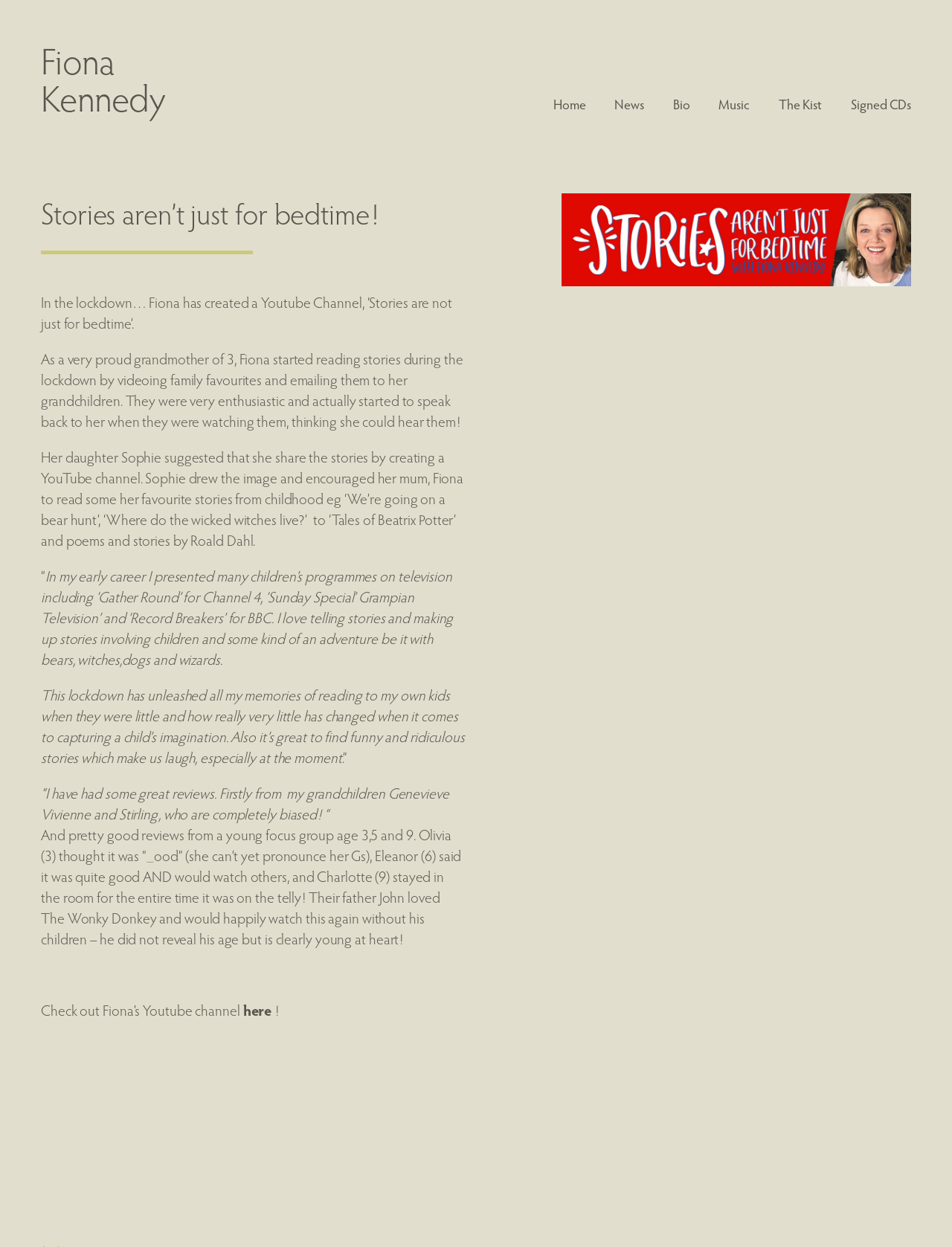Pinpoint the bounding box coordinates of the element that must be clicked to accomplish the following instruction: "Check out Fiona’s Youtube channel". The coordinates should be in the format of four float numbers between 0 and 1, i.e., [left, top, right, bottom].

[0.043, 0.801, 0.255, 0.818]